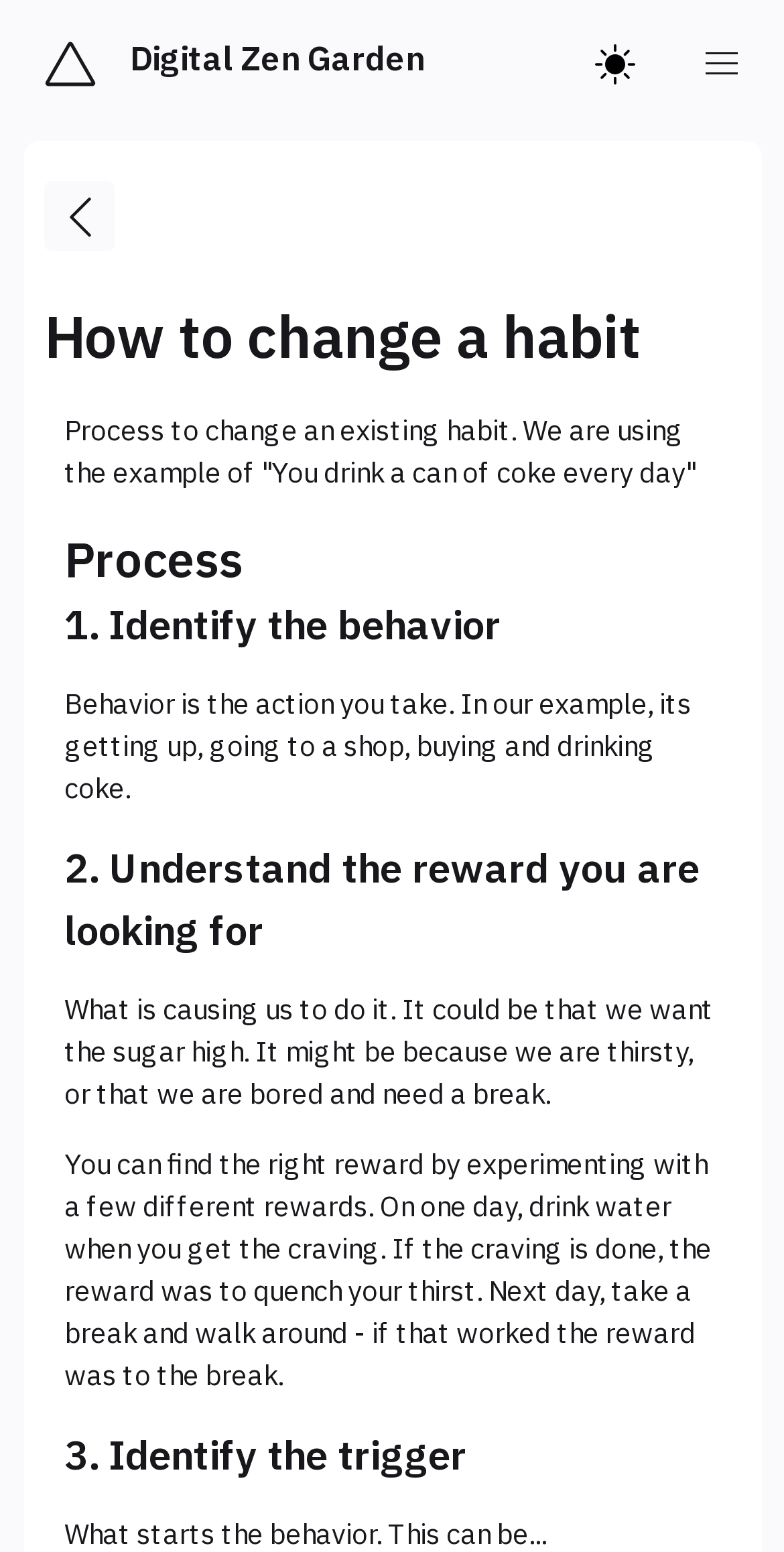Detail the webpage's structure and highlights in your description.

This webpage is a personal digital garden, specifically a note drawer, where the author shares their thoughts and ideas. At the top left corner, there is a main navigation section with a link to "Digital Zen Garden" accompanied by a small image and a heading with the same text. To the right of this section, there is a menu button.

Below the navigation section, there is a prominent heading "How to change a habit" that spans most of the width of the page. Underneath this heading, there is a brief description of the process to change an existing habit, using the example of quitting a daily can of Coke.

The main content of the page is divided into three sections, each with a heading: "Process", "1. Identify the behavior", and "2. Understand the reward you are looking for". These sections are arranged vertically, with the "Process" heading at the top, followed by the "Identify the behavior" section, and then the "Understand the reward" section.

Within each section, there are paragraphs of text that provide more detailed explanations and examples. For instance, the "Identify the behavior" section explains that behavior is the action taken, such as buying and drinking Coke, while the "Understand the reward" section discusses the motivations behind the behavior, such as seeking a sugar high or quenching thirst.

Further down the page, there is another section with the heading "3. Identify the trigger", which is likely to continue the discussion on changing habits. Overall, the webpage appears to be a personal reflection on habit formation and change, with a focus on understanding and addressing the underlying motivations and behaviors.